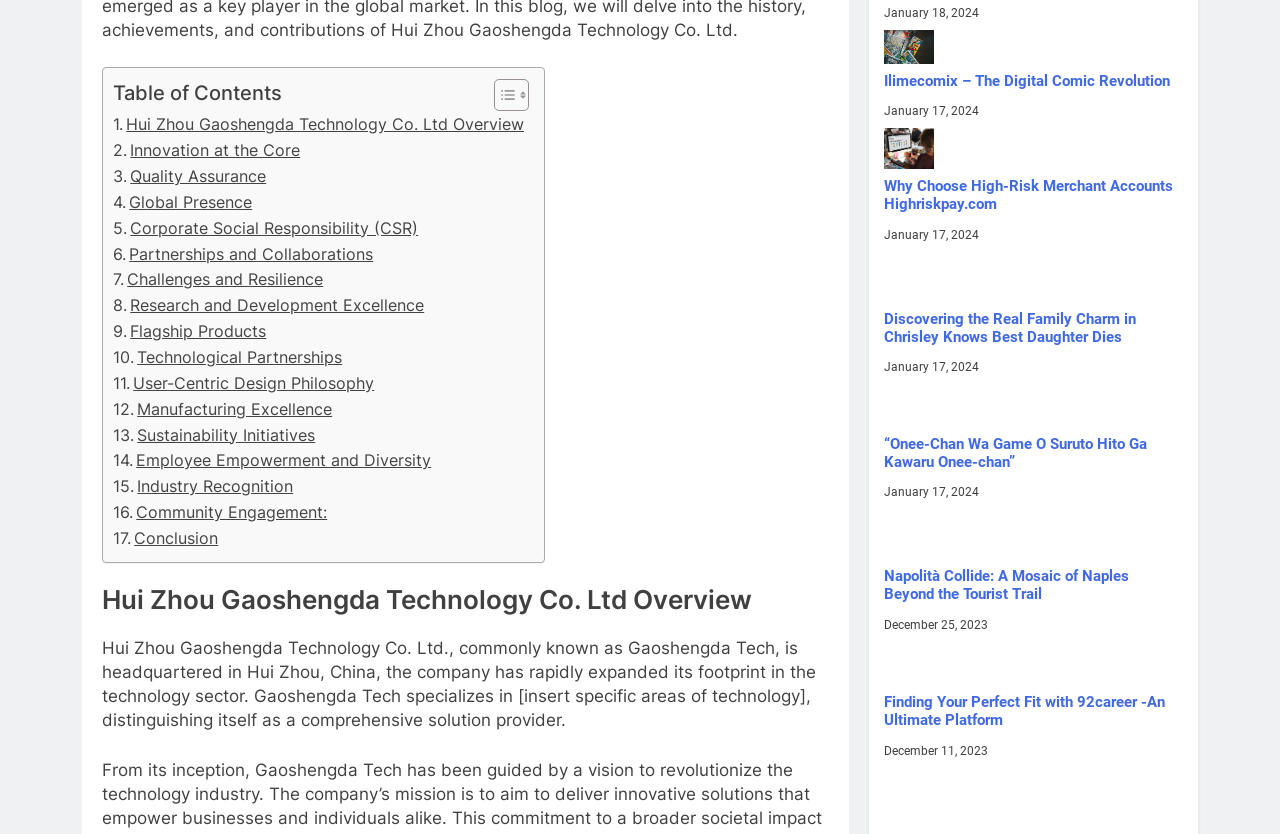How many links are present in the table of contents?
Using the information presented in the image, please offer a detailed response to the question.

The table of contents has 14 links, which are '. Hui Zhou Gaoshengda Technology Co. Ltd Overview', '. Innovation at the Core', '. Quality Assurance', '. Global Presence', '. Corporate Social Responsibility (CSR)', '. Partnerships and Collaborations', '. Challenges and Resilience', '. Research and Development Excellence', '. Flagship Products', '. Technological Partnerships', '. User-Centric Design Philosophy', '. Manufacturing Excellence', '. Sustainability Initiatives', and '. Employee Empowerment and Diversity'.